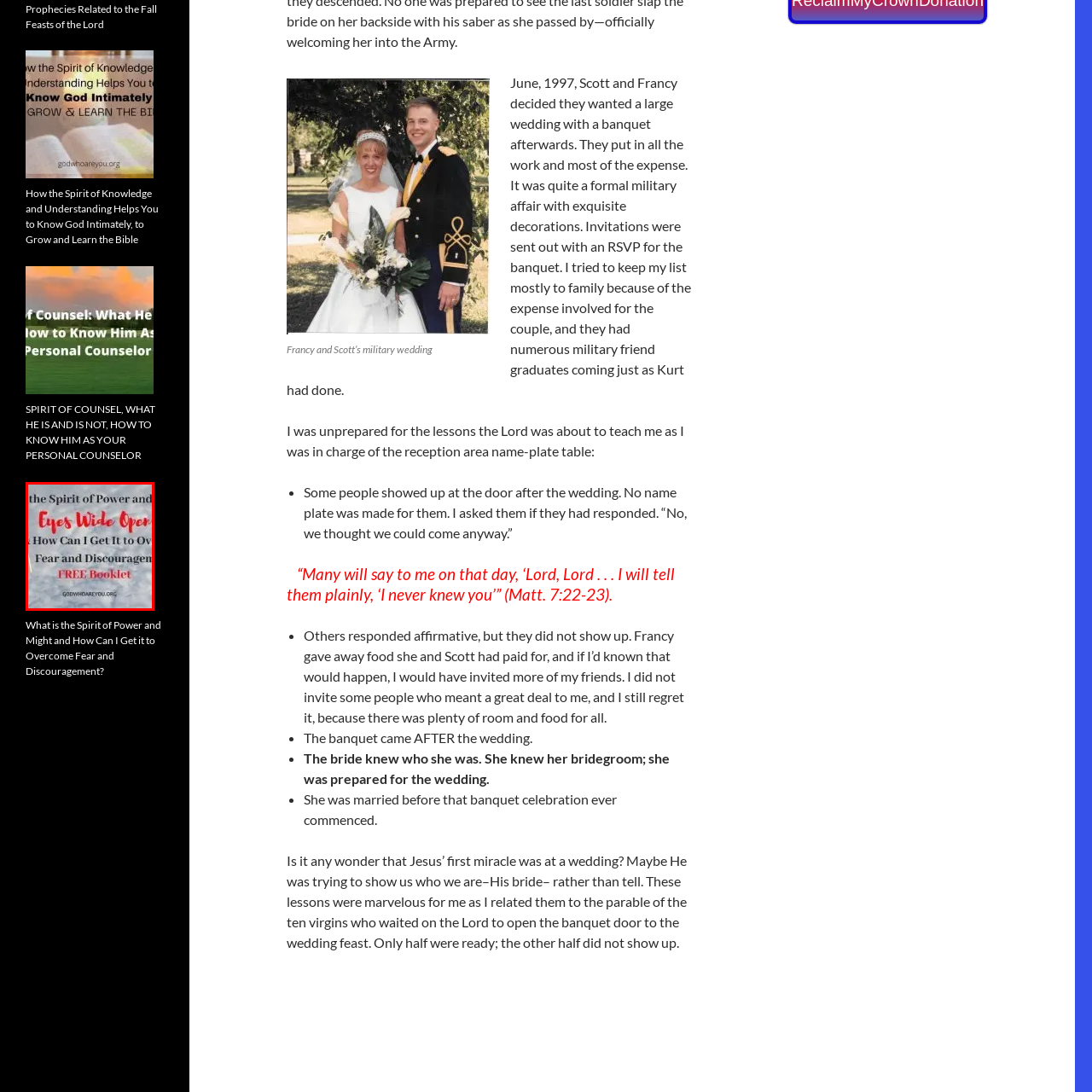Offer a detailed explanation of the elements found within the defined red outline.

This image promotes a free booklet titled "How the Spirit of Power and Might and How Can I Get it to Overcome Fear and Discouragement." The design features bold, eye-catching text in red that emphasizes the themes of empowerment and awareness, inviting viewers to explore spiritual insights. Beneath the title, there is a supportive call to action, encouraging readers to discover ways to confront their fears and discouragements. The lower part of the graphic includes a website link, "GODWHOAREYOU.ORG," providing access to the resources offered. The background appears soft and neutral, enhancing the prominence of the text and aligning with the uplifting message of the content.